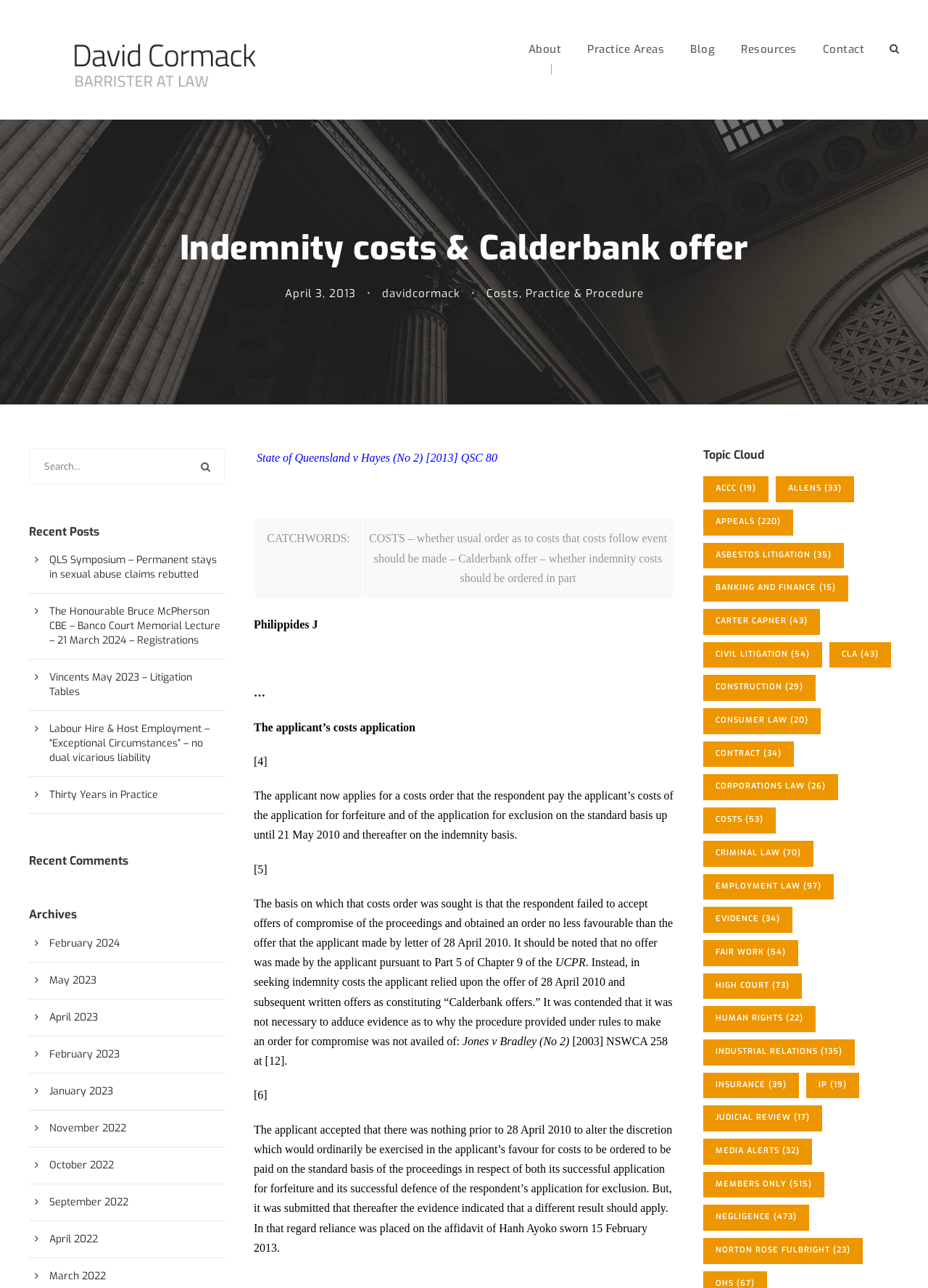Please identify the bounding box coordinates of where to click in order to follow the instruction: "Click the 'About' link".

[0.569, 0.032, 0.605, 0.078]